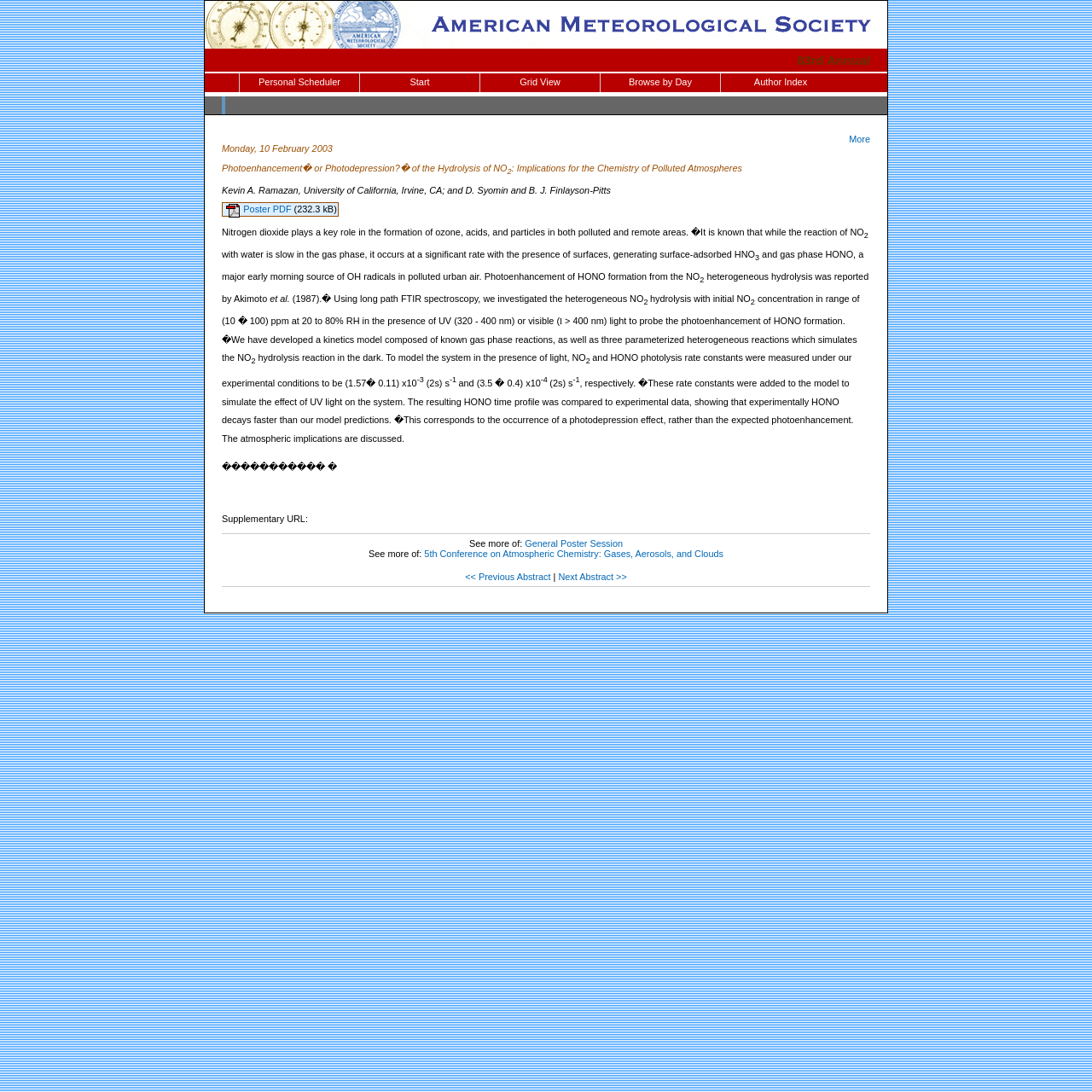Give a detailed explanation of the elements present on the webpage.

This webpage appears to be an abstract page for a scientific conference presentation. At the top, there is a logo and a link to the American Meteorological Society (AMS) website. Below the logo, there are several links to navigate the conference schedule, including "Personal Scheduler", "Start", "Grid View", "Browse by Day", and "Author Index".

The title of the abstract, "Photoenhancement or Photodepression? of the Hydrolysis of NO2: Implications for the Chemistry of Polluted Atmospheres", is displayed prominently, along with the conference name "83rd Annual" and a link to the conference website.

The abstract itself is divided into several sections. The first section provides the date and title of the presentation, along with the authors' names and affiliations. The main body of the abstract discusses the research topic, including the role of nitrogen dioxide in atmospheric chemistry and the experimental methods used to study its hydrolysis.

There are several links and buttons throughout the abstract, including a link to download the poster PDF, a link to the supplementary URL, and links to navigate to other abstracts in the conference schedule. At the bottom of the page, there are links to view more information about the conference and the presentation.

The layout of the page is organized, with clear headings and concise text. The use of links and buttons makes it easy to navigate to related content. Overall, the webpage provides a clear and concise summary of the research presentation.